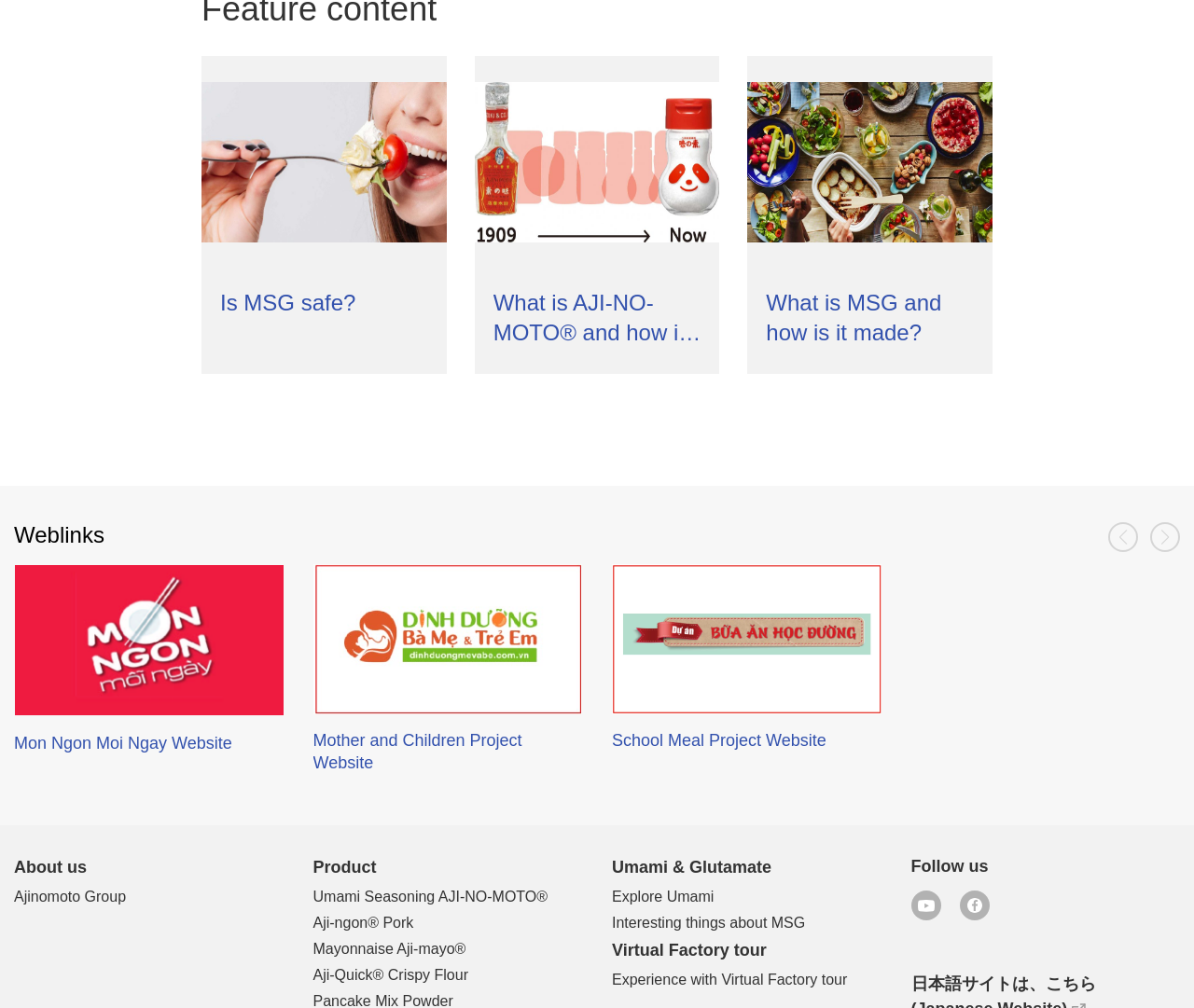Find the bounding box coordinates of the element's region that should be clicked in order to follow the given instruction: "Click on 'About us' button". The coordinates should consist of four float numbers between 0 and 1, i.e., [left, top, right, bottom].

[0.012, 0.848, 0.237, 0.873]